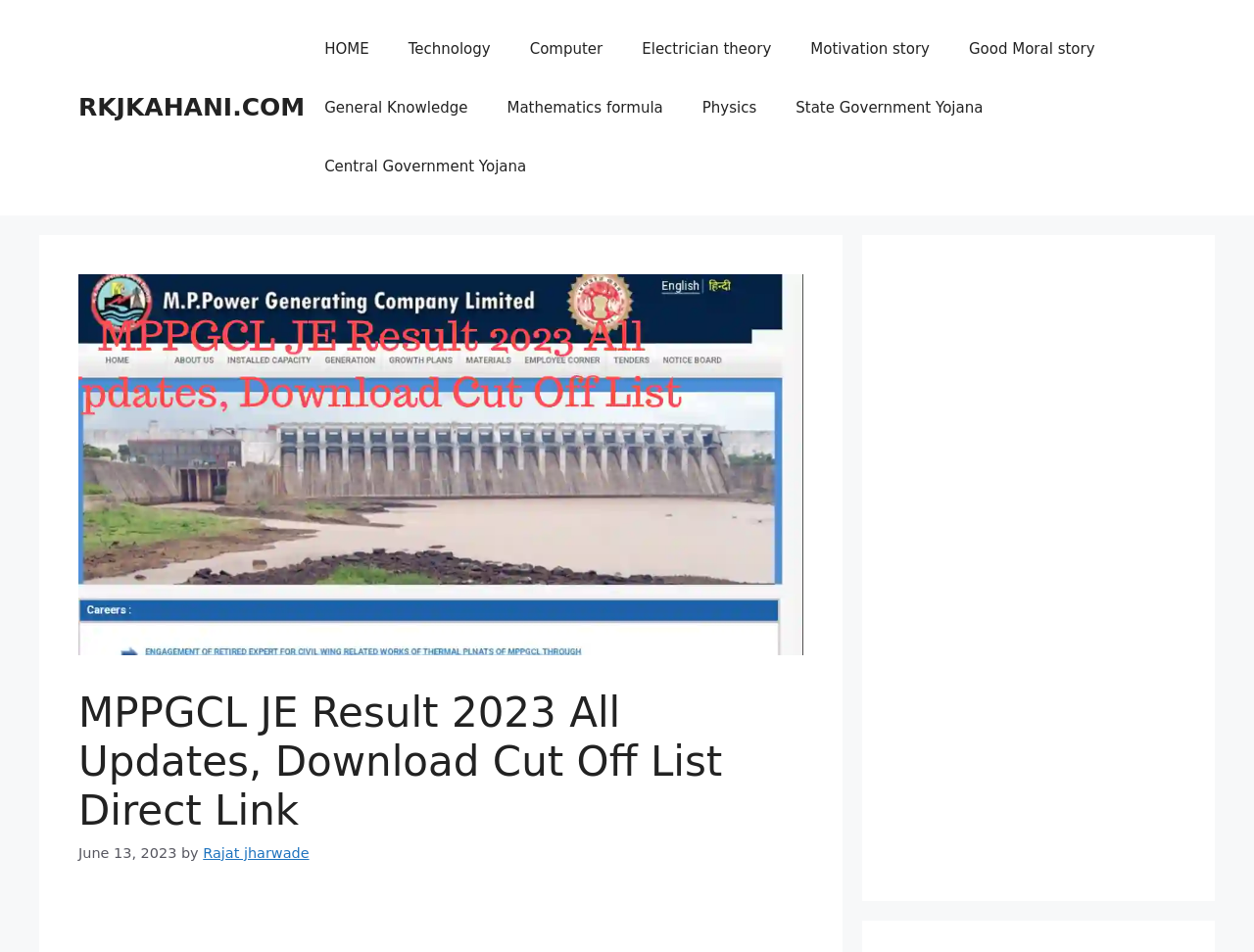Illustrate the webpage with a detailed description.

The webpage is about MPPGCL JE Result 2023, which provides updates and a direct link to download the cut-off list. At the top, there is a banner with the site's name, "RKJKAHANI.COM", and a navigation menu with 9 links: "HOME", "Technology", "Computer", "Electrician theory", "Motivation story", "Good Moral story", "General Knowledge", "Mathematics formula", and "Physics". 

Below the navigation menu, there is a header section with a heading that reads "MPPGCL JE Result 2023 All Updates, Download Cut Off List Direct Link". Next to the heading, there is a time stamp indicating the date "June 13, 2023", followed by the author's name, "Rajat jharwade". 

On the right side of the page, there is a complementary section that takes up about a quarter of the page's width. Within this section, there is an iframe containing an advertisement.